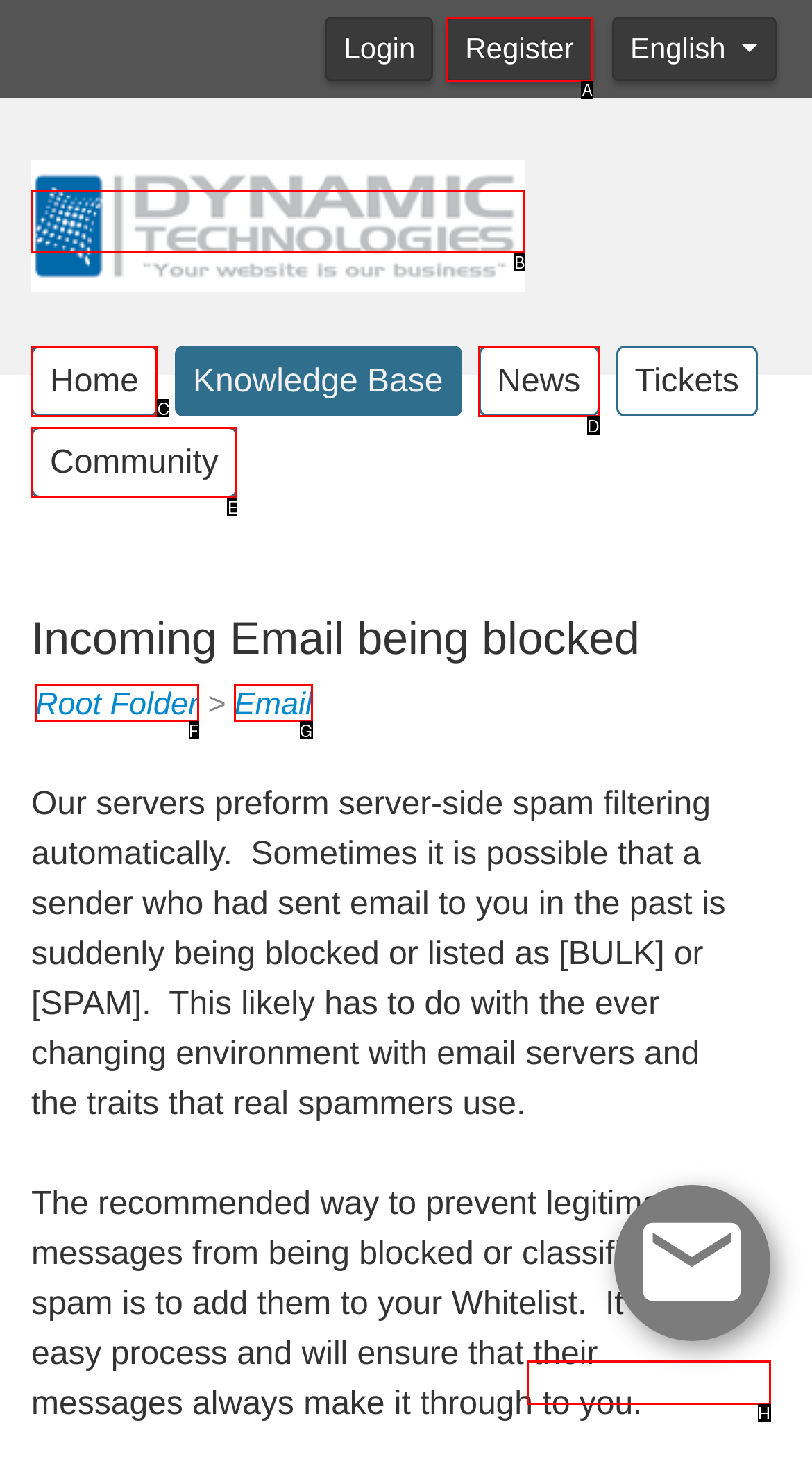Select the appropriate bounding box to fulfill the task: Go to Home page Respond with the corresponding letter from the choices provided.

C